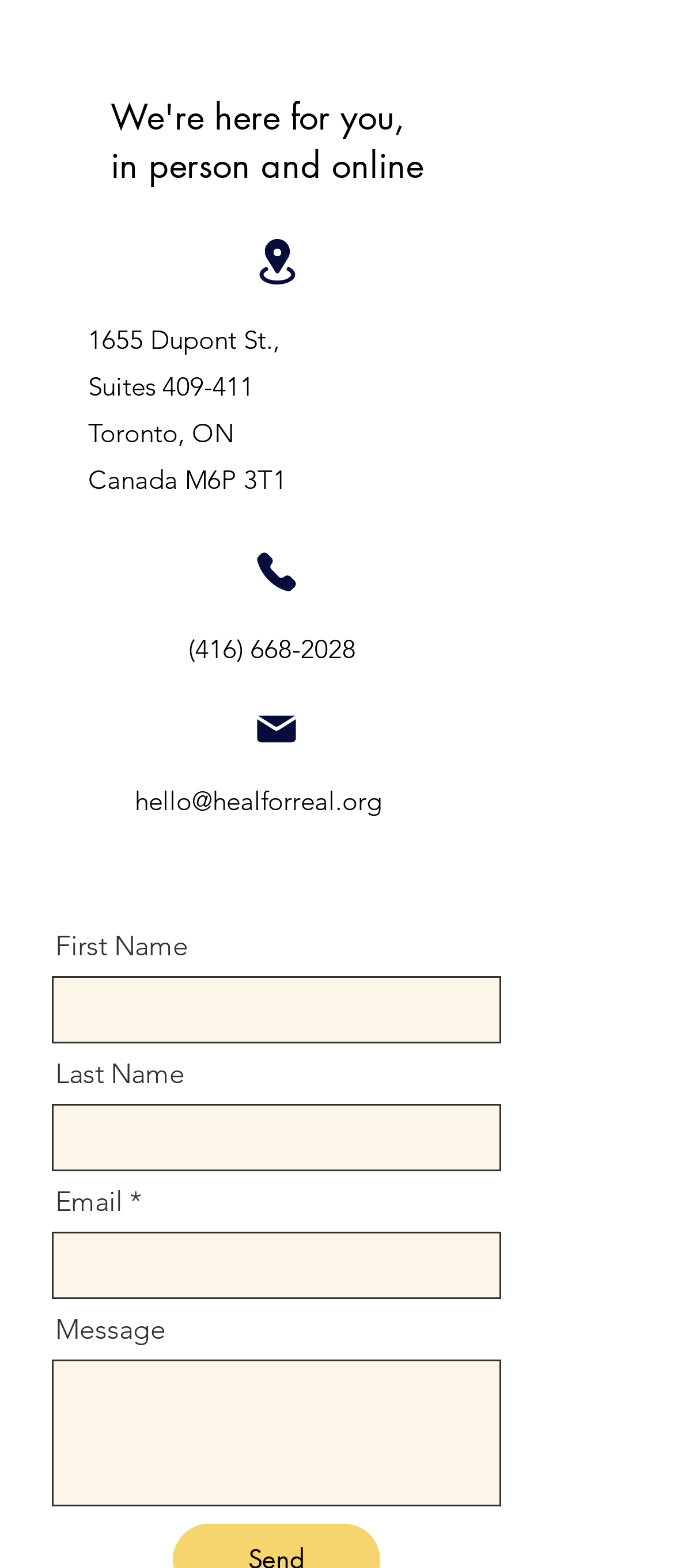Find the bounding box of the UI element described as follows: "Location".

[0.205, 0.143, 0.615, 0.189]